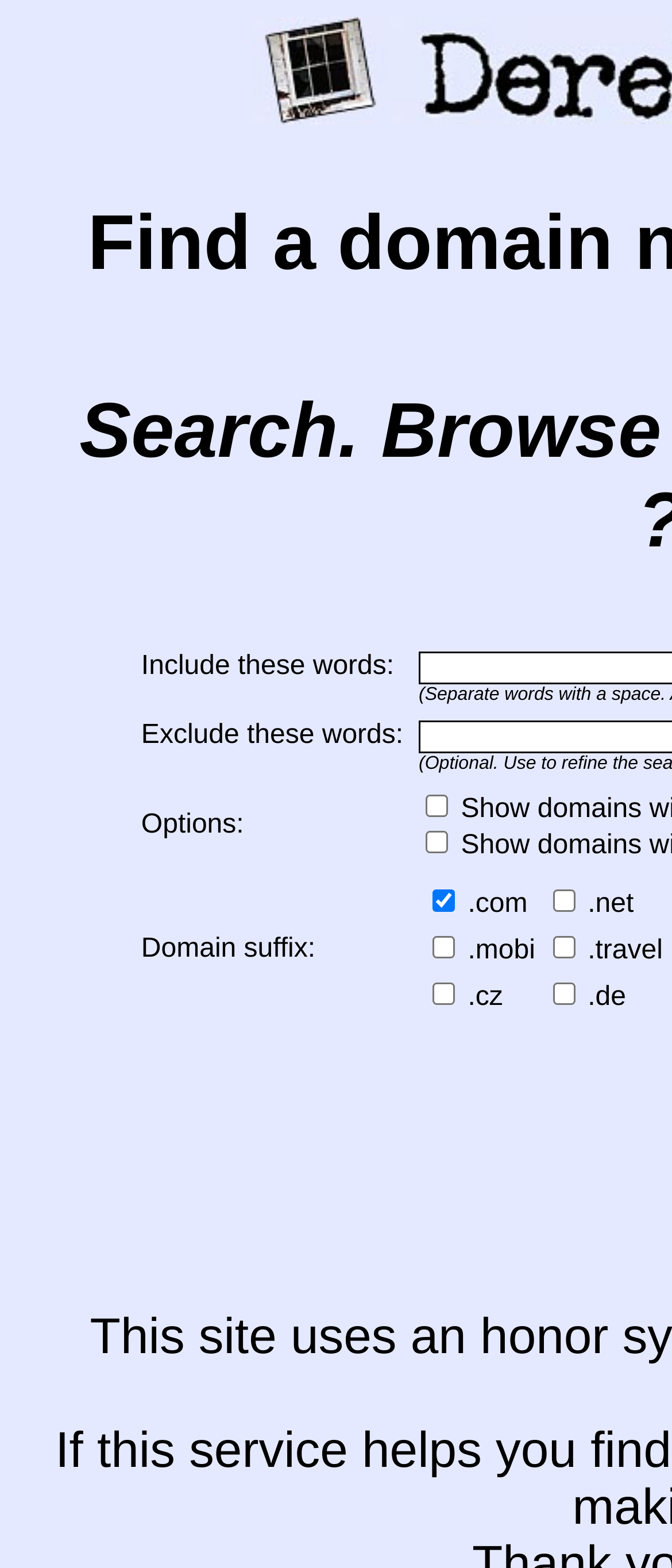What is the default domain suffix?
Please respond to the question with a detailed and well-explained answer.

The default domain suffix can be determined by looking at the checkboxes under the 'Domain suffix:' section. Among the options, '.com' is the only one that is checked by default, indicating that it is the default domain suffix.